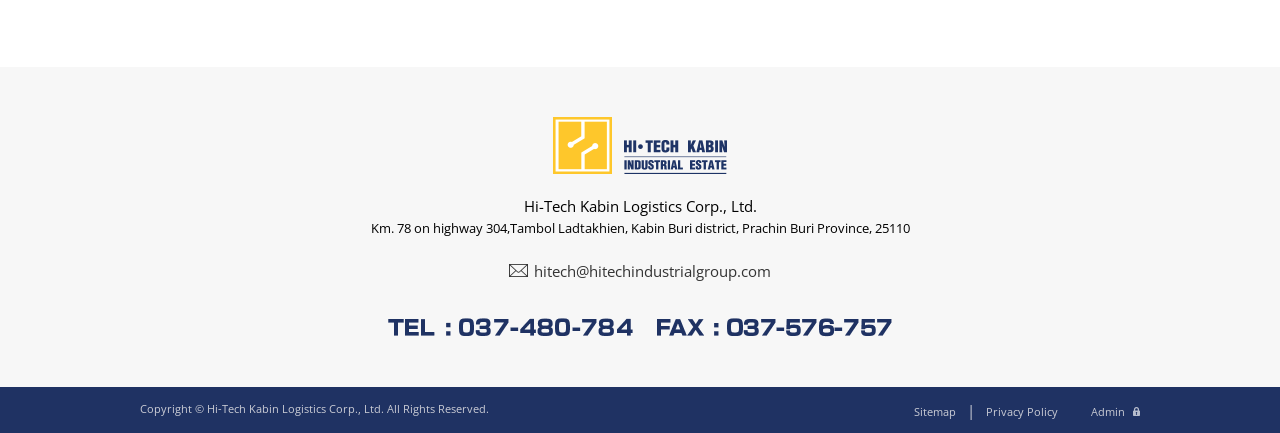Extract the bounding box coordinates for the described element: "Privacy Policy﻿". The coordinates should be represented as four float numbers between 0 and 1: [left, top, right, bottom].

[0.765, 0.932, 0.832, 0.967]